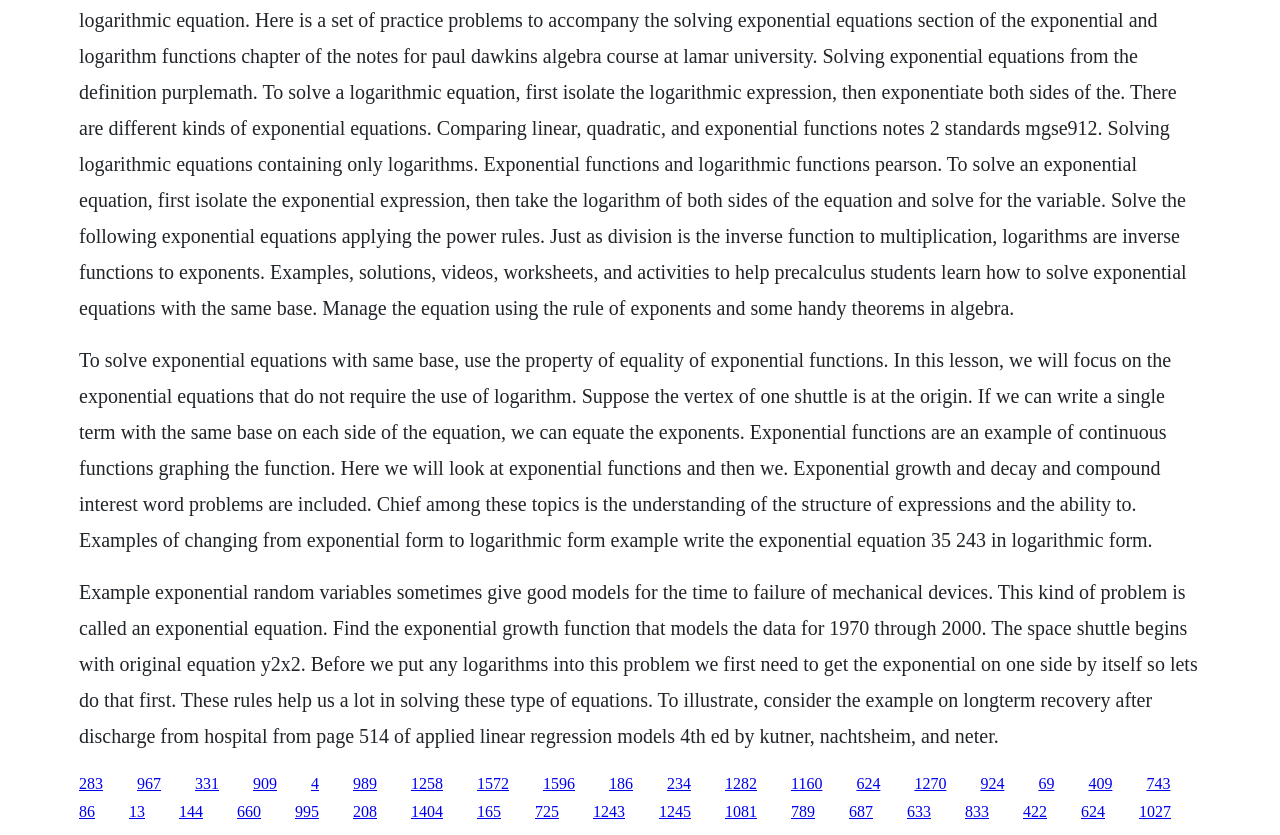Identify the bounding box coordinates of the element that should be clicked to fulfill this task: "Click the link to example 1596". The coordinates should be provided as four float numbers between 0 and 1, i.e., [left, top, right, bottom].

[0.424, 0.928, 0.449, 0.948]